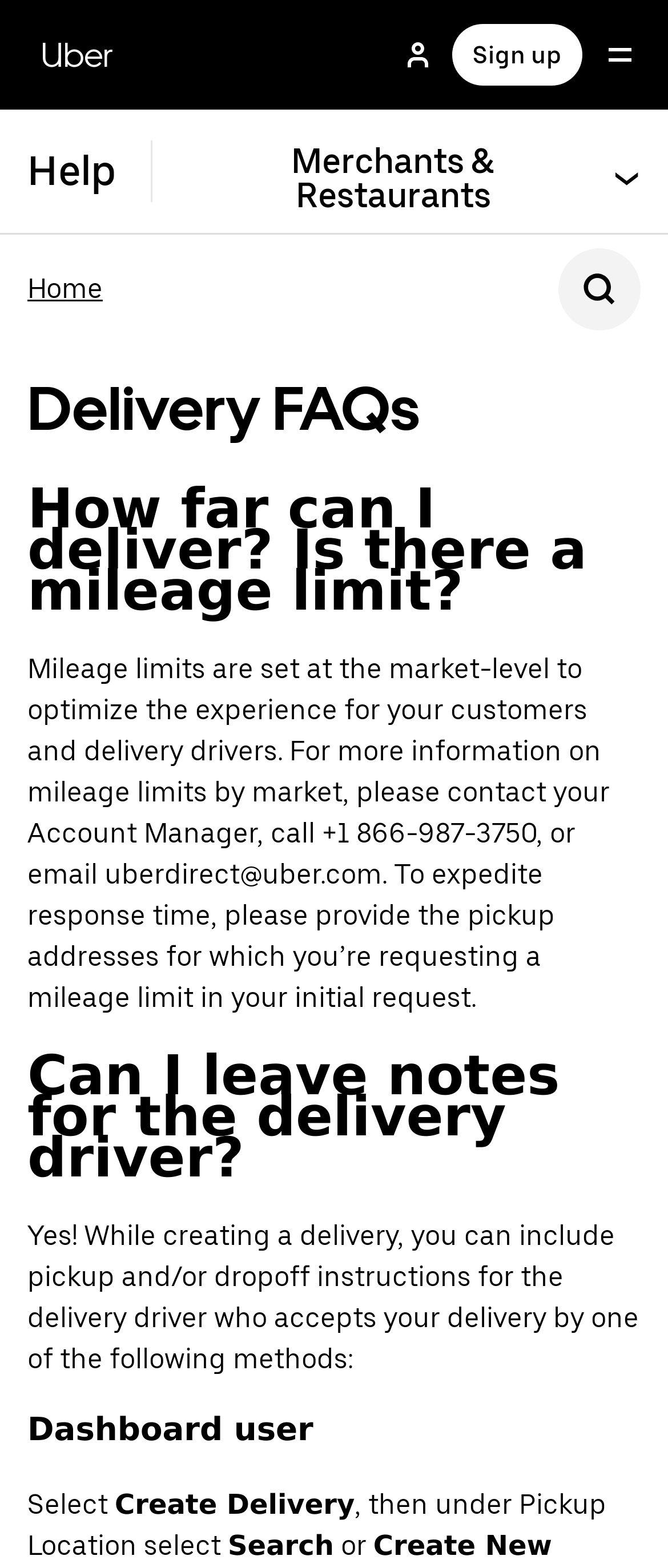Provide a short, one-word or phrase answer to the question below:
What is the function of the 'Search' button?

Search for something